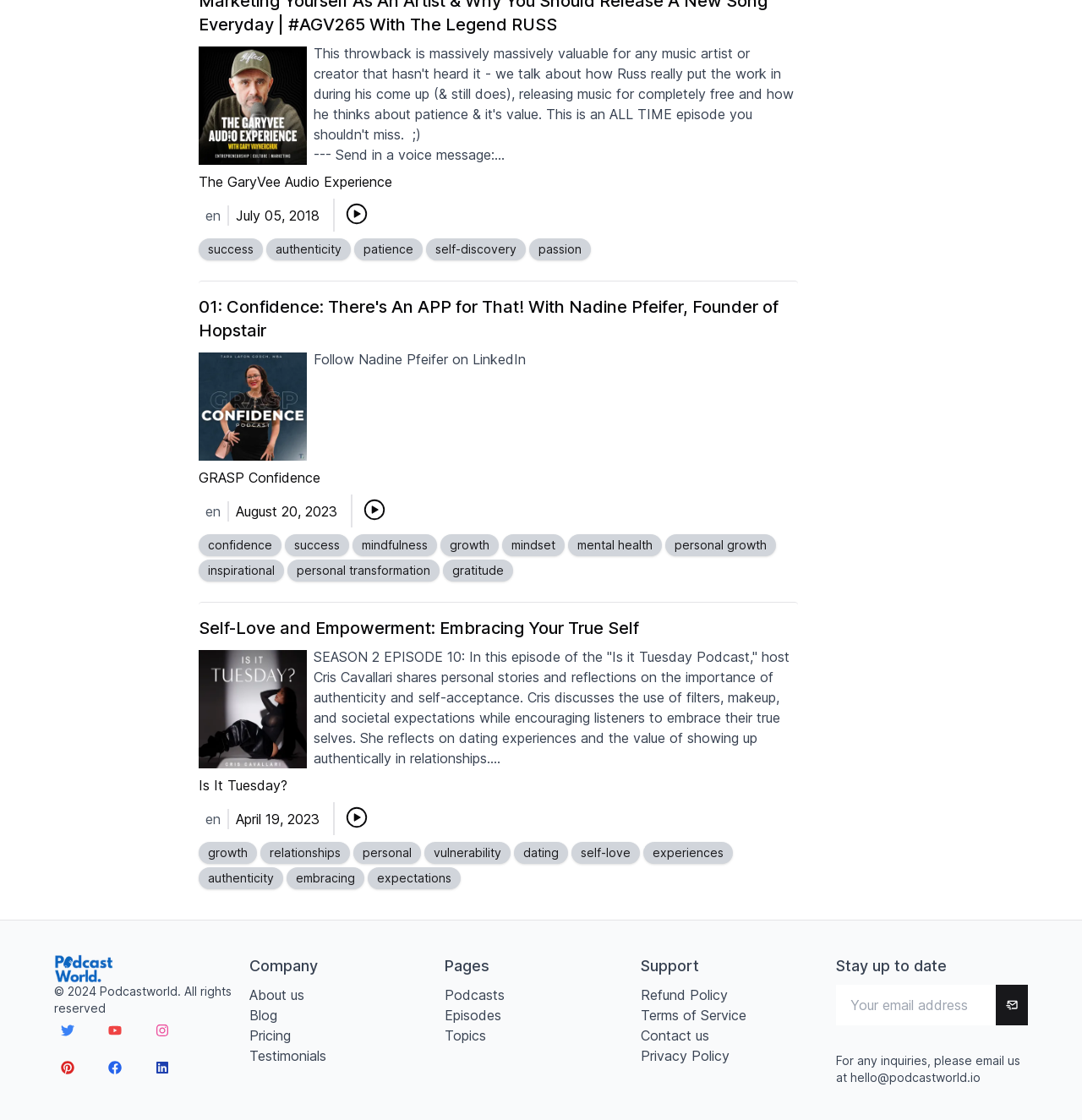What is the name of the podcast?
Look at the image and respond with a single word or a short phrase.

Is It Tuesday?